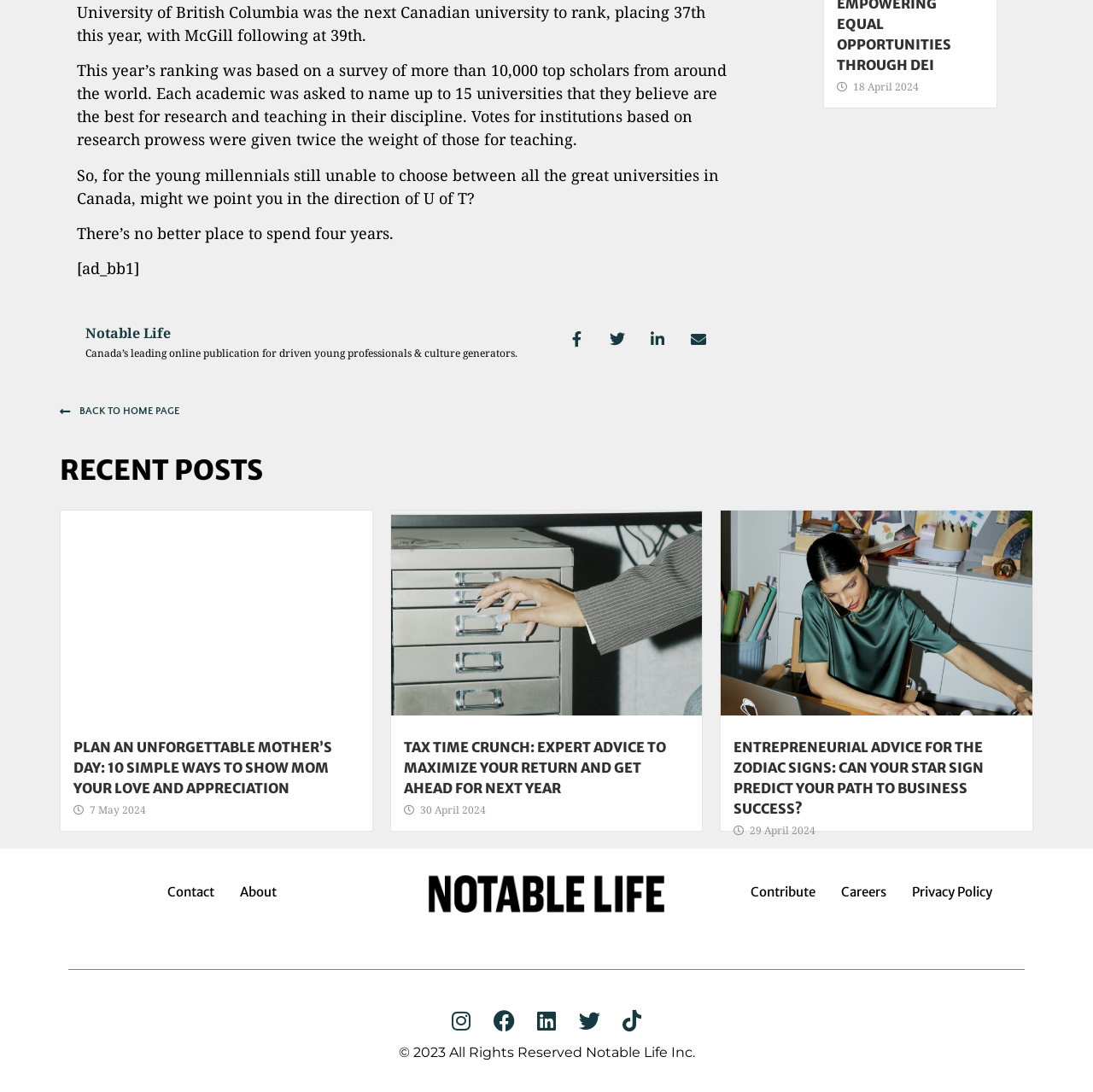Find the bounding box coordinates of the area that needs to be clicked in order to achieve the following instruction: "Follow Notable Life on Instagram". The coordinates should be specified as four float numbers between 0 and 1, i.e., [left, top, right, bottom].

[0.402, 0.915, 0.441, 0.954]